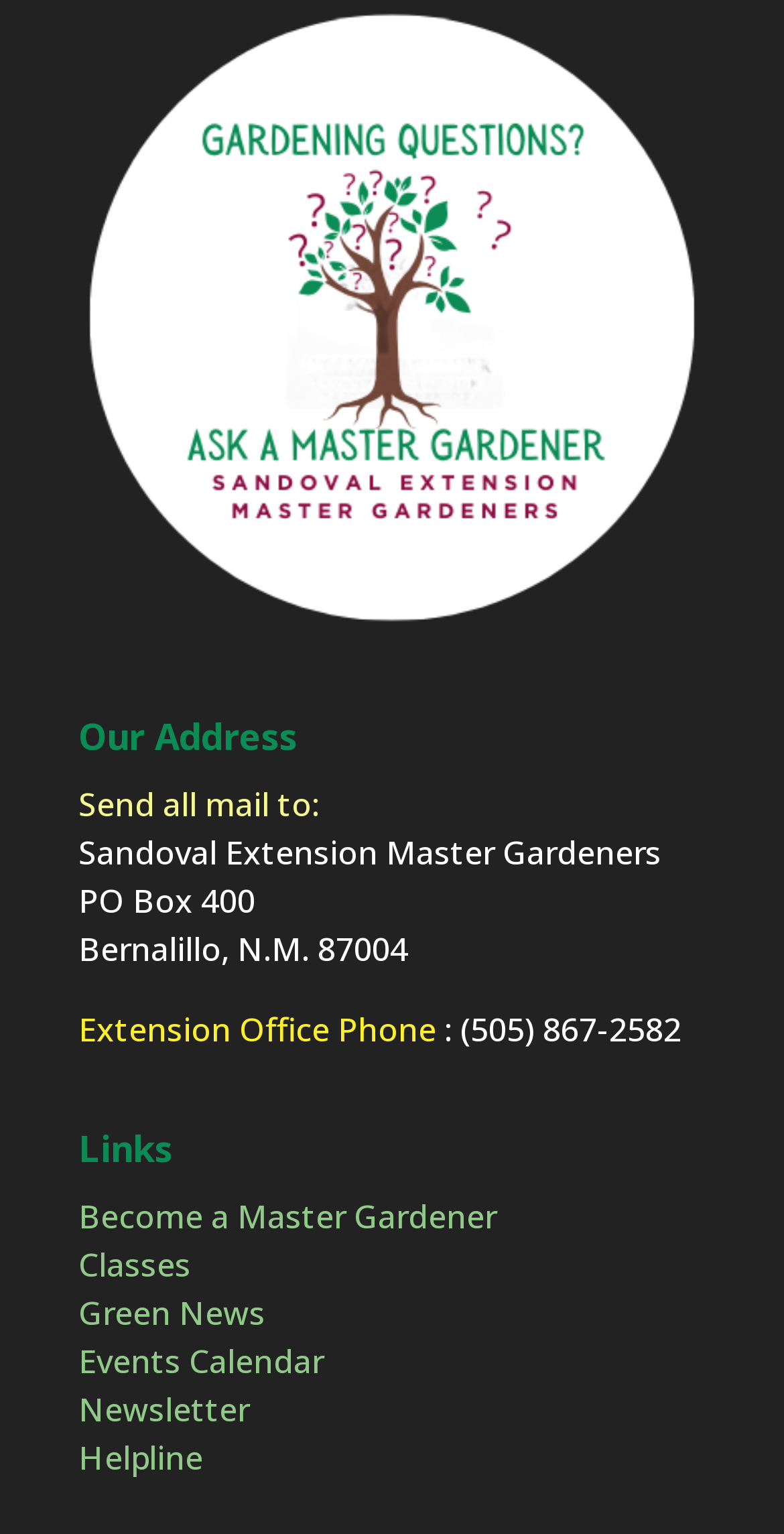Is there a link to 'Helpline' on the webpage?
Based on the visual details in the image, please answer the question thoroughly.

I looked at the section 'Links' and found a link named 'Helpline' which indicates that there is a link to 'Helpline' on the webpage.